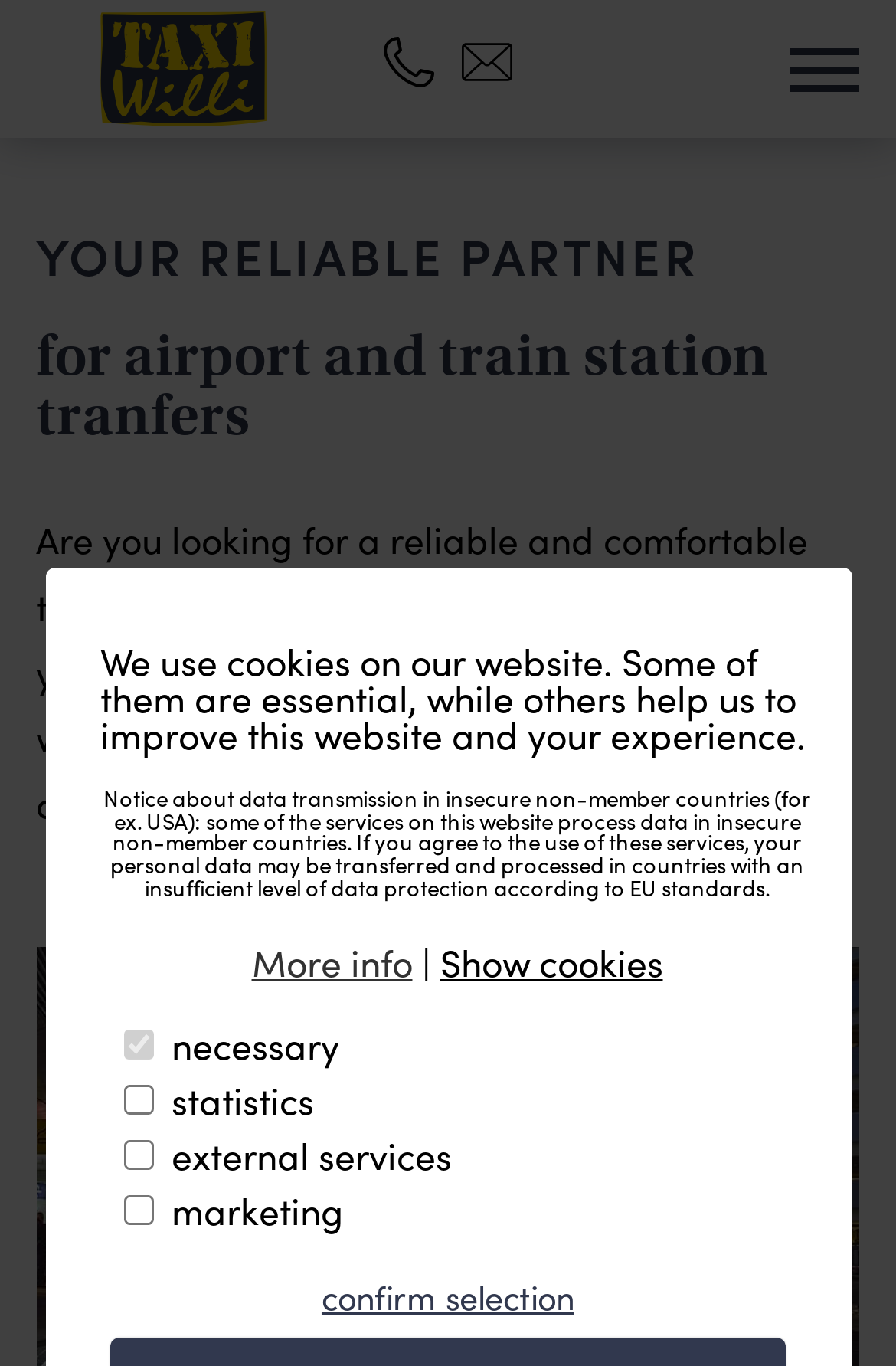Extract the primary headline from the webpage and present its text.

YOUR RELIABLE PARTNER
for airport and train station tranfers